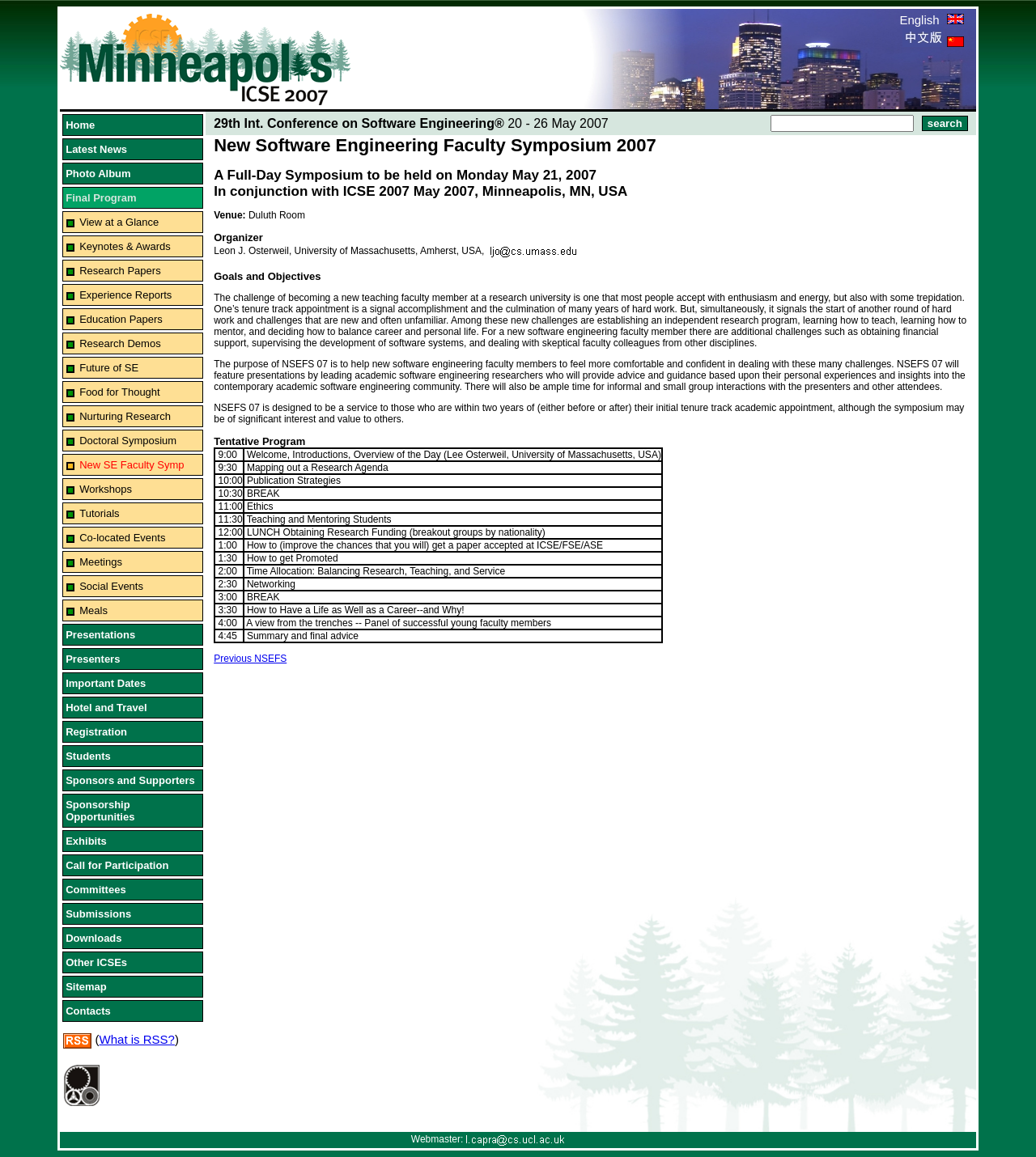Could you highlight the region that needs to be clicked to execute the instruction: "click on the image"?

[0.058, 0.012, 0.338, 0.091]